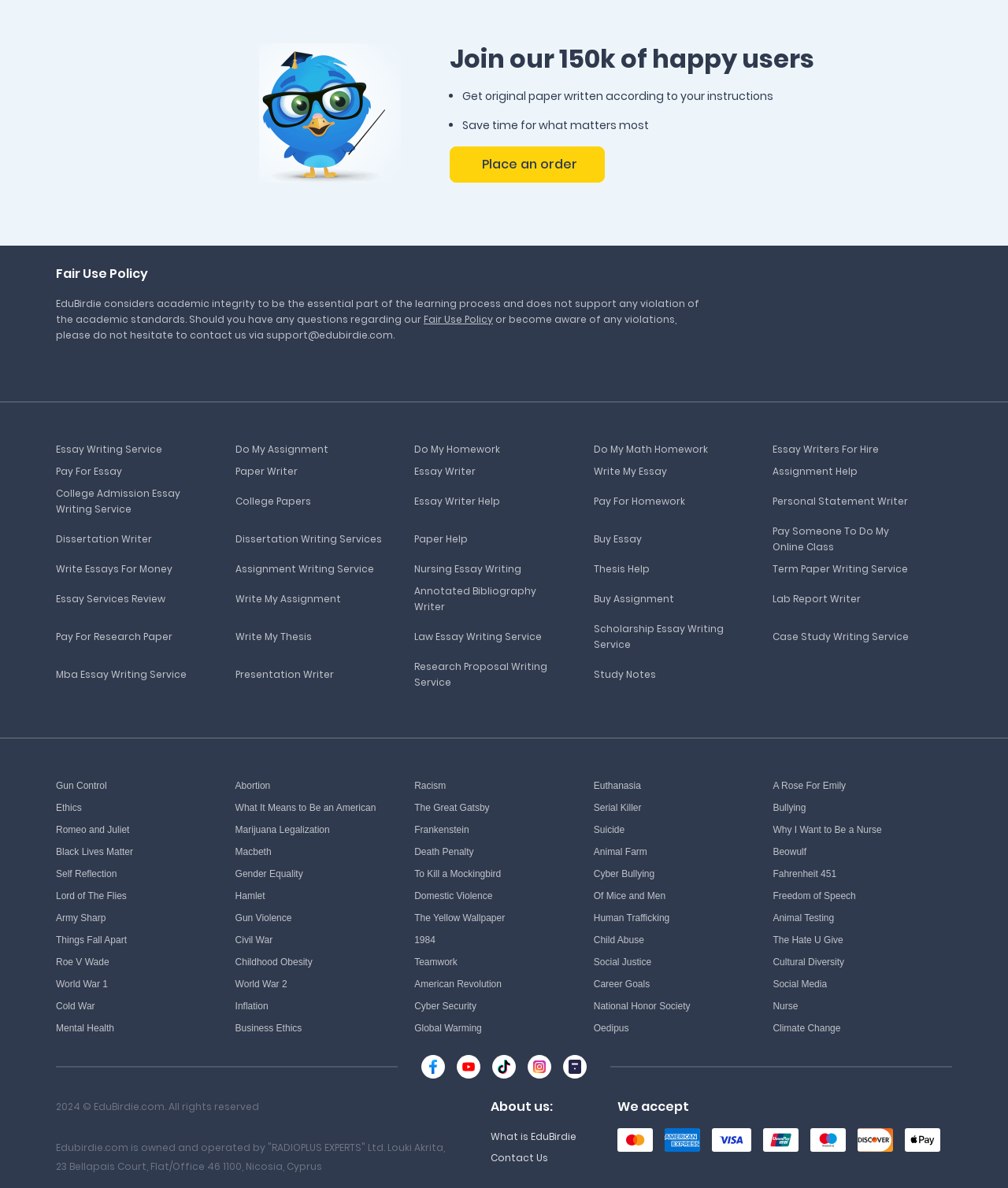Locate the bounding box coordinates of the area that needs to be clicked to fulfill the following instruction: "Read 'Fair Use Policy'". The coordinates should be in the format of four float numbers between 0 and 1, namely [left, top, right, bottom].

[0.055, 0.223, 0.147, 0.238]